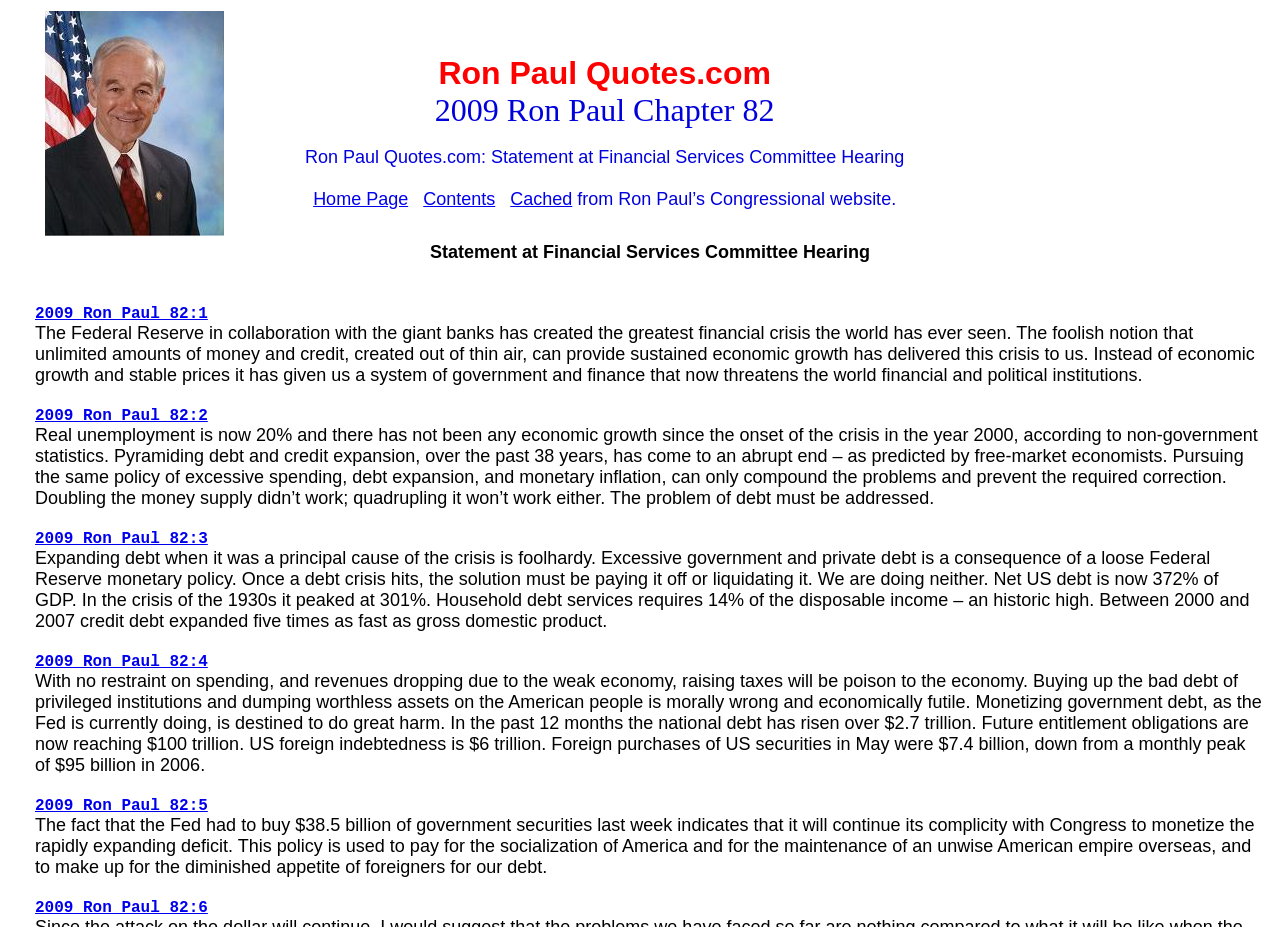Detail the features and information presented on the webpage.

This webpage appears to be a transcript of a speech by Rep. Ron Paul, specifically a statement at a Financial Services Committee Hearing. At the top left of the page, there is an image. To the right of the image, there is a table with four cells. The first cell is empty, the second cell contains an image, the third cell is empty, and the fourth cell contains the title "Ron Paul Quotes.com: Statement at Financial Services Committee Hearing" along with some navigation links, including "Home Page", "Contents", and "Cached from Ron Paul’s Congressional website".

Below the table, there are six sections of text, each preceded by a link with a label in the format "2009 Ron Paul 82:X", where X is a number from 1 to 6. The text sections are quotes from Rep. Ron Paul's speech, discussing the financial crisis, the role of the Federal Reserve, and the consequences of excessive spending, debt expansion, and monetary inflation. The quotes are quite lengthy and provide a detailed critique of the economic policies that led to the crisis.

Overall, the webpage has a simple layout, with a focus on presenting the text of Rep. Ron Paul's speech. There are no other images on the page besides the one at the top left. The navigation links at the top right provide a way to access other related pages or resources.